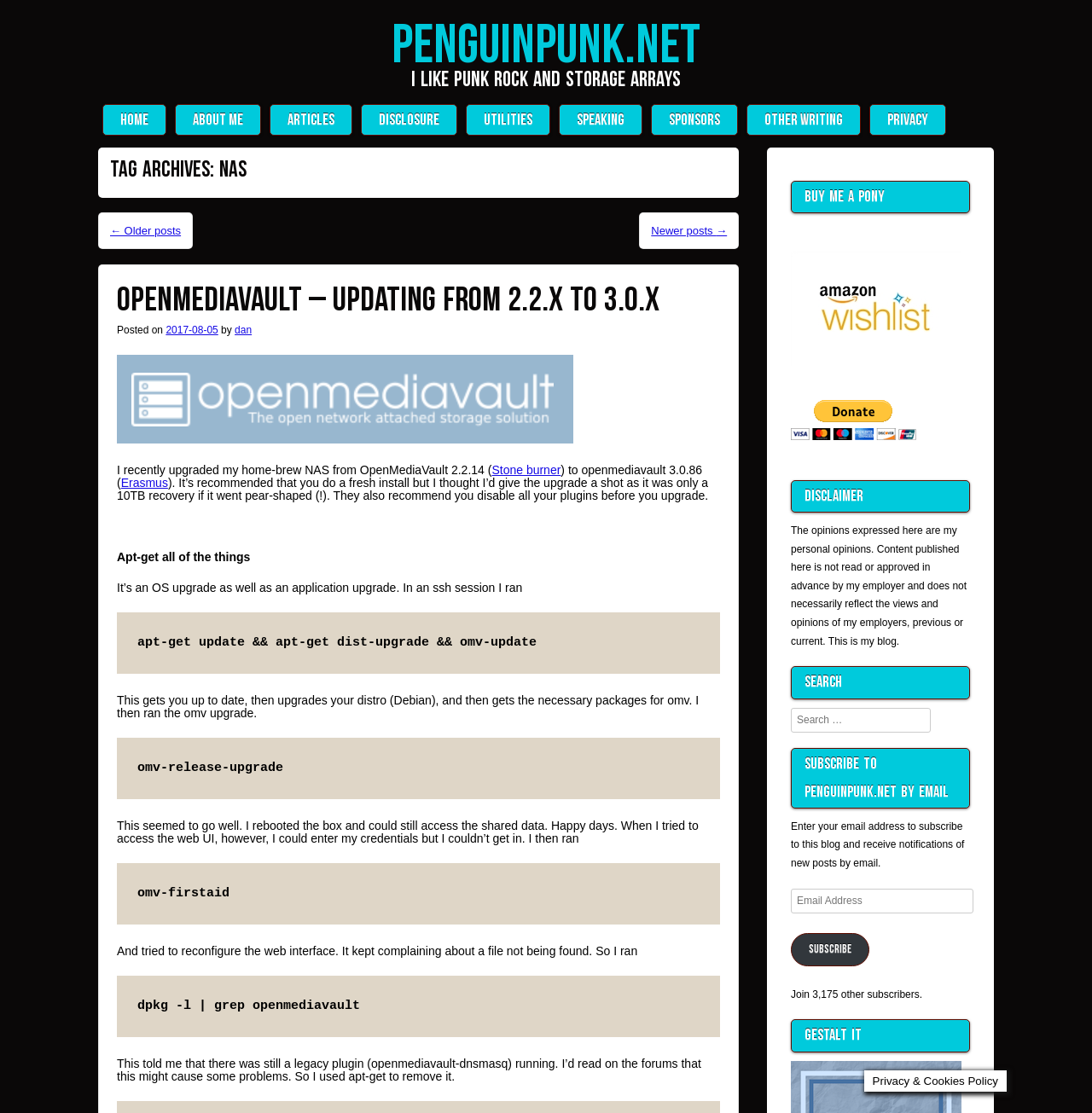Please answer the following question using a single word or phrase: What is the purpose of the 'omv-firstaid' command?

Reconfigure web interface